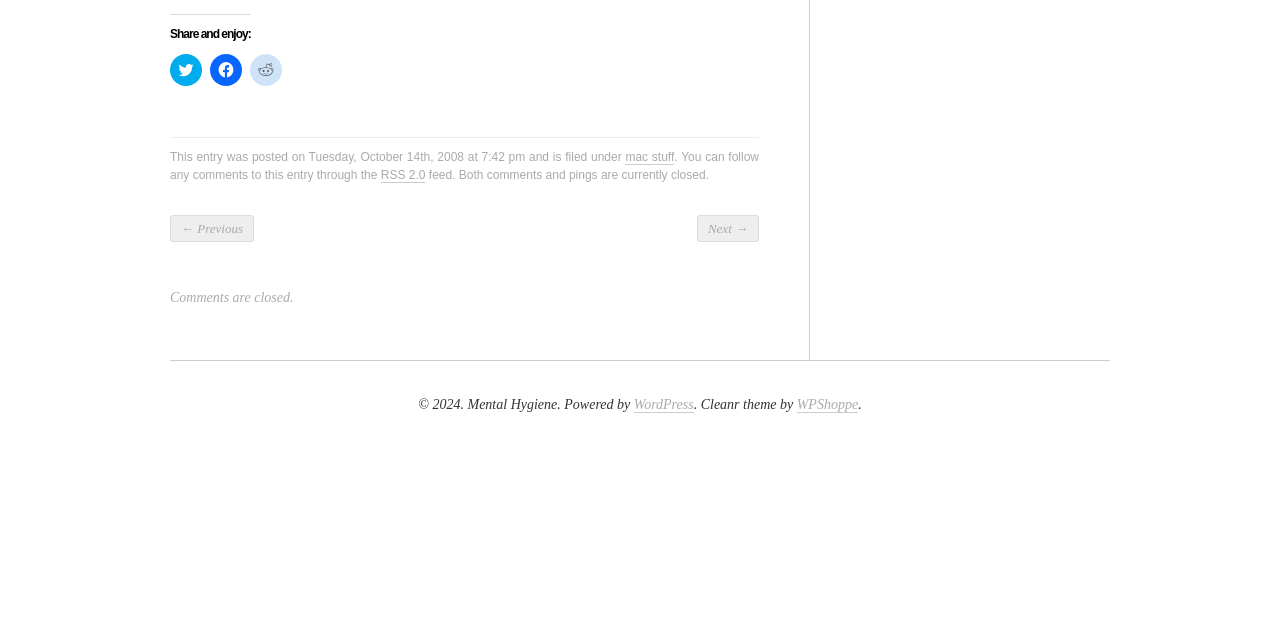Using the element description: "WPShoppe", determine the bounding box coordinates. The coordinates should be in the format [left, top, right, bottom], with values between 0 and 1.

[0.622, 0.62, 0.67, 0.645]